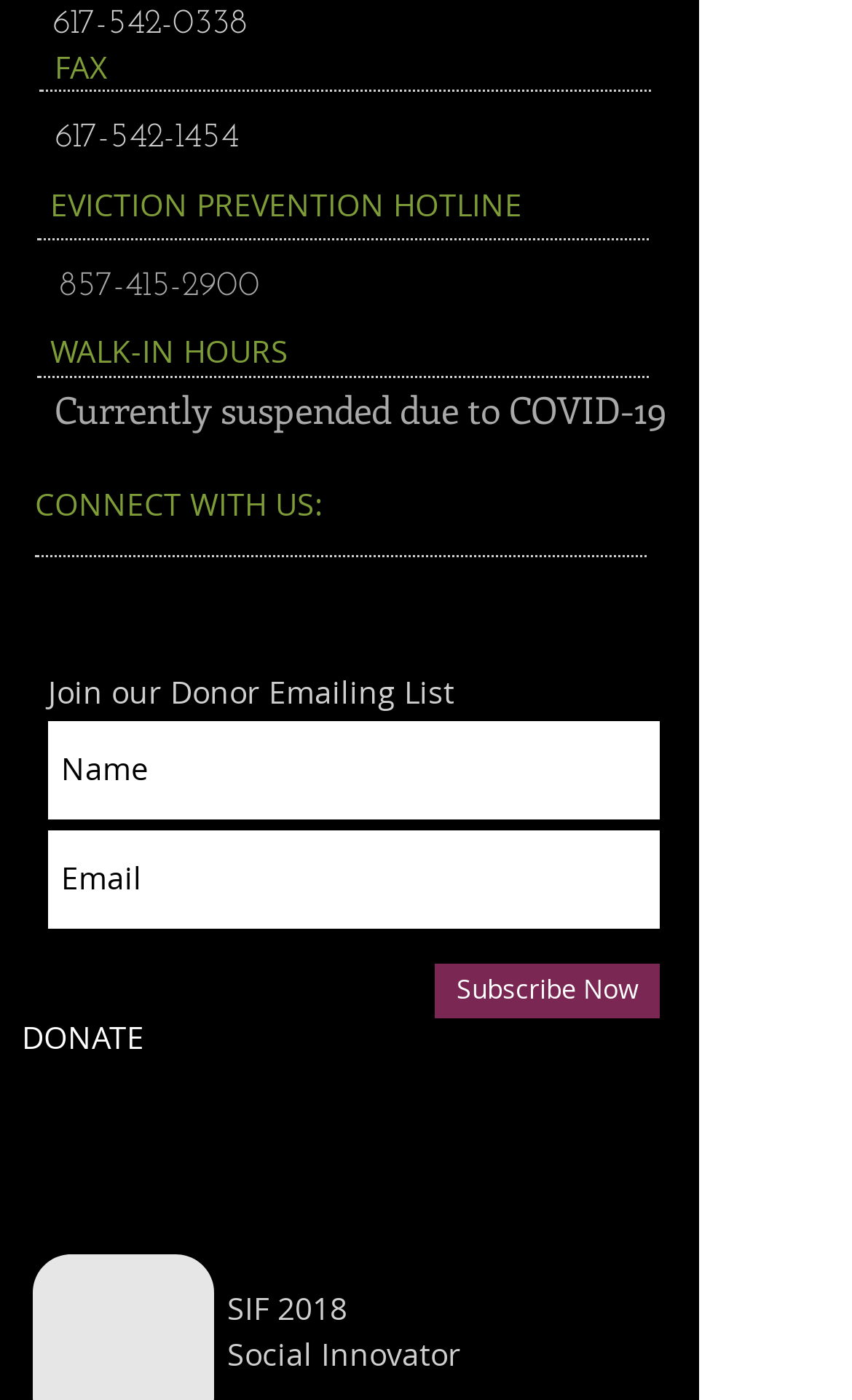Determine the bounding box coordinates of the target area to click to execute the following instruction: "Subscribe Now."

[0.51, 0.688, 0.774, 0.727]